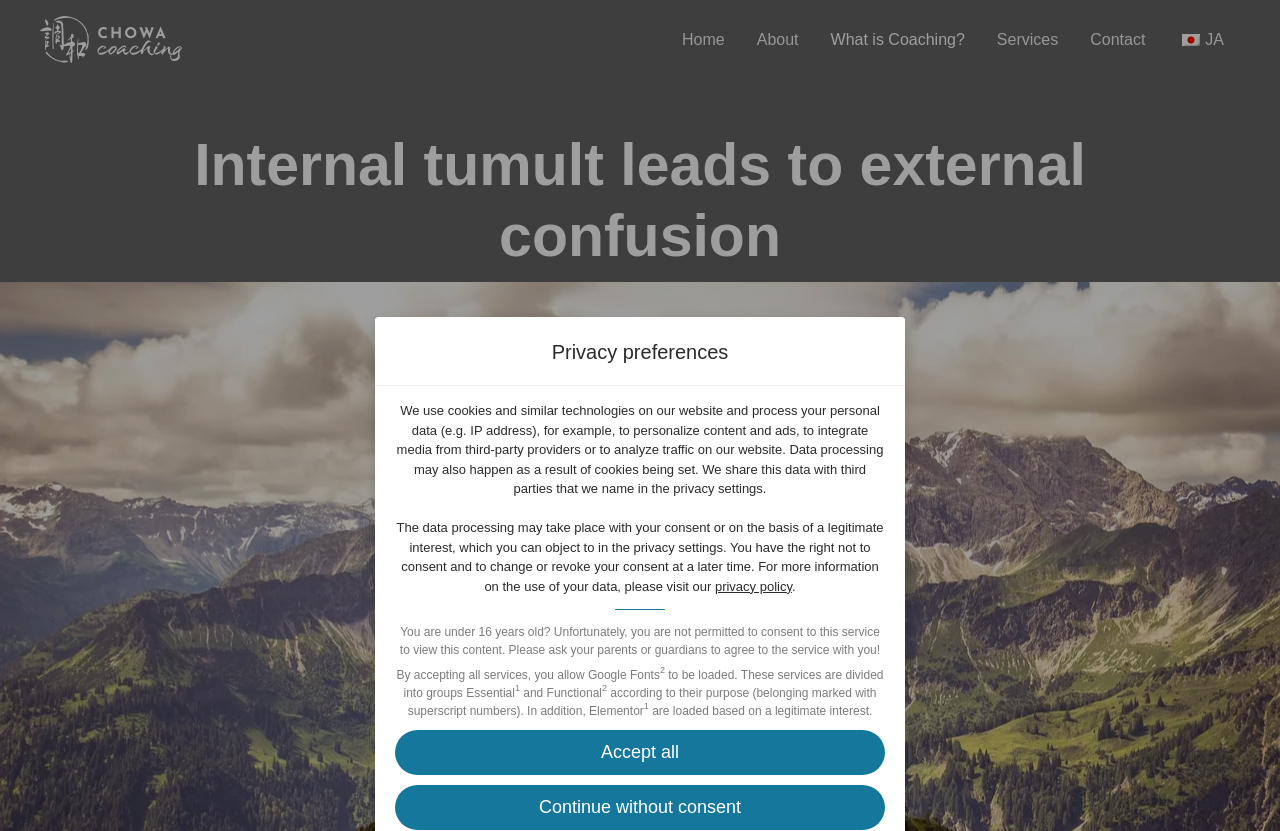Give a one-word or one-phrase response to the question:
What is the purpose of the cookies?

Personalize content and ads